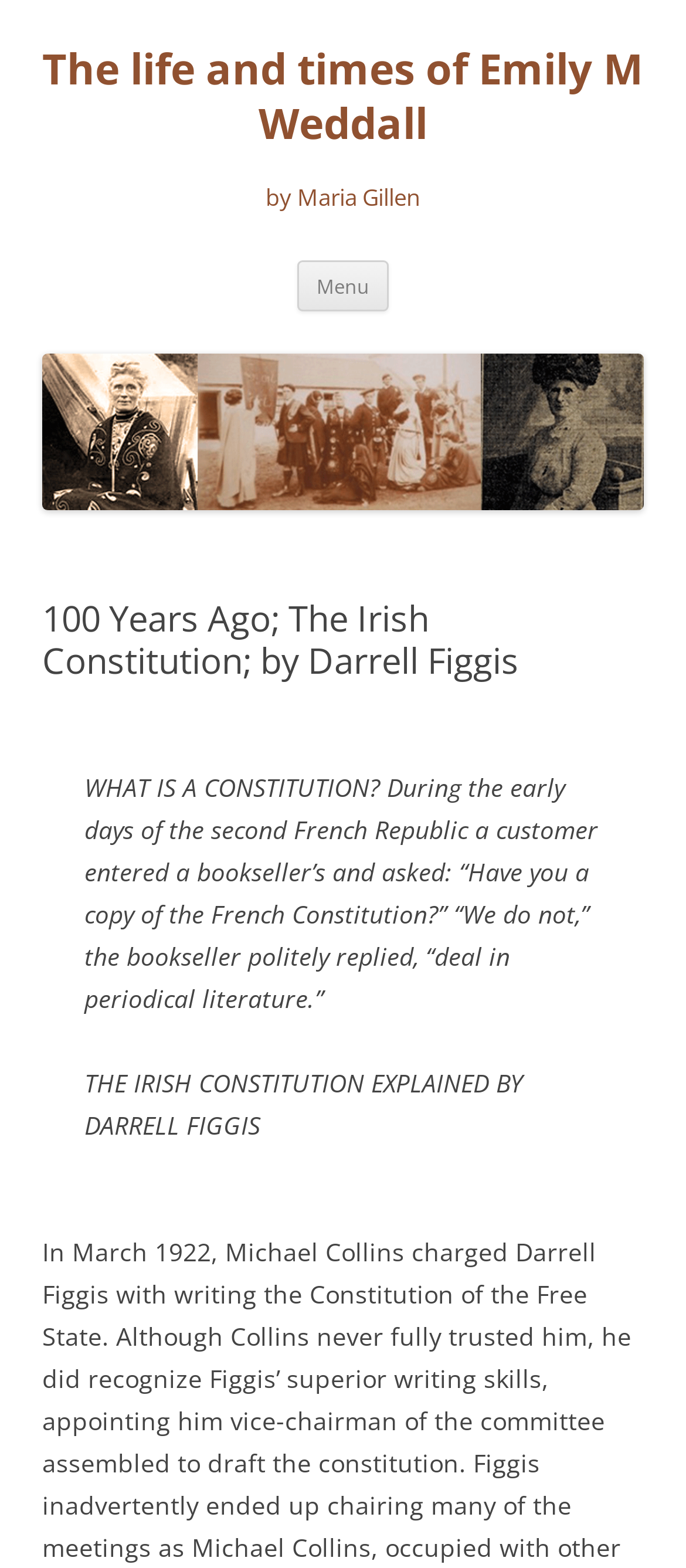What is the purpose of the button 'Menu'?
Using the screenshot, give a one-word or short phrase answer.

To open a menu